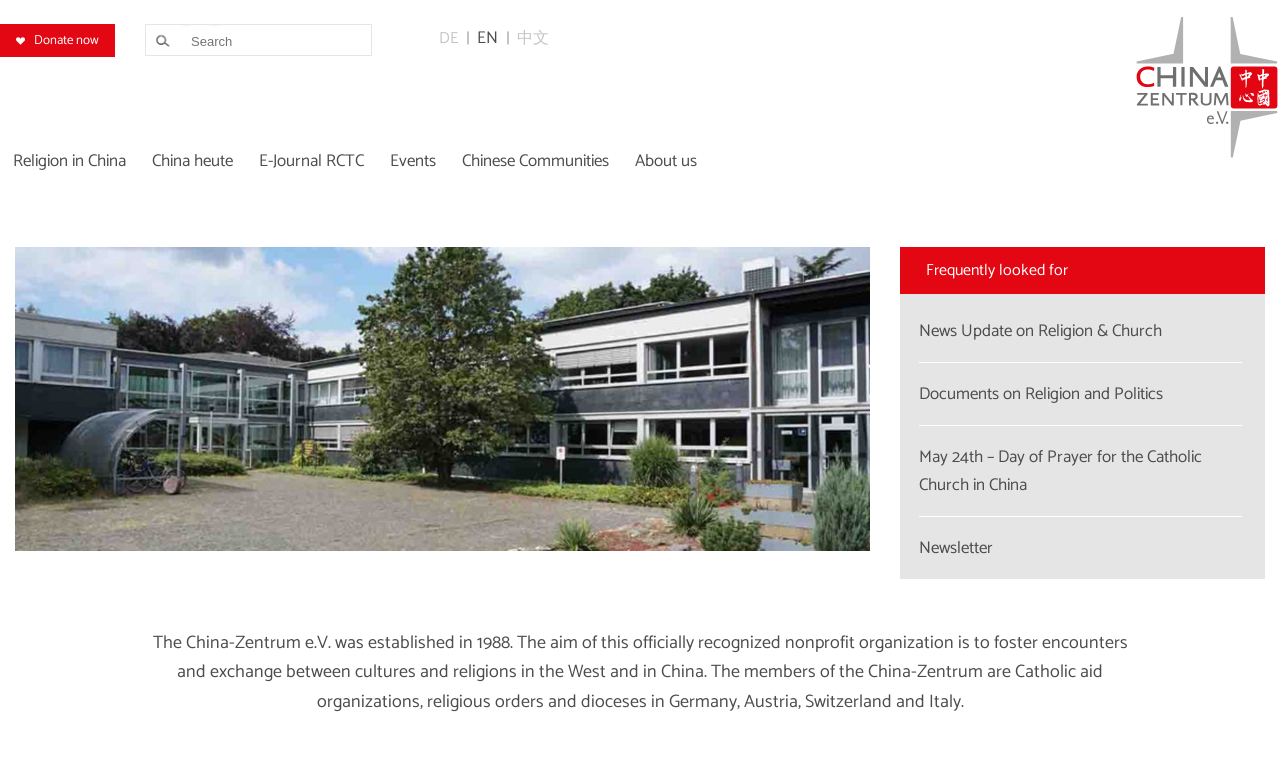Please identify the bounding box coordinates of the element that needs to be clicked to perform the following instruction: "View Events".

[0.305, 0.189, 0.341, 0.226]